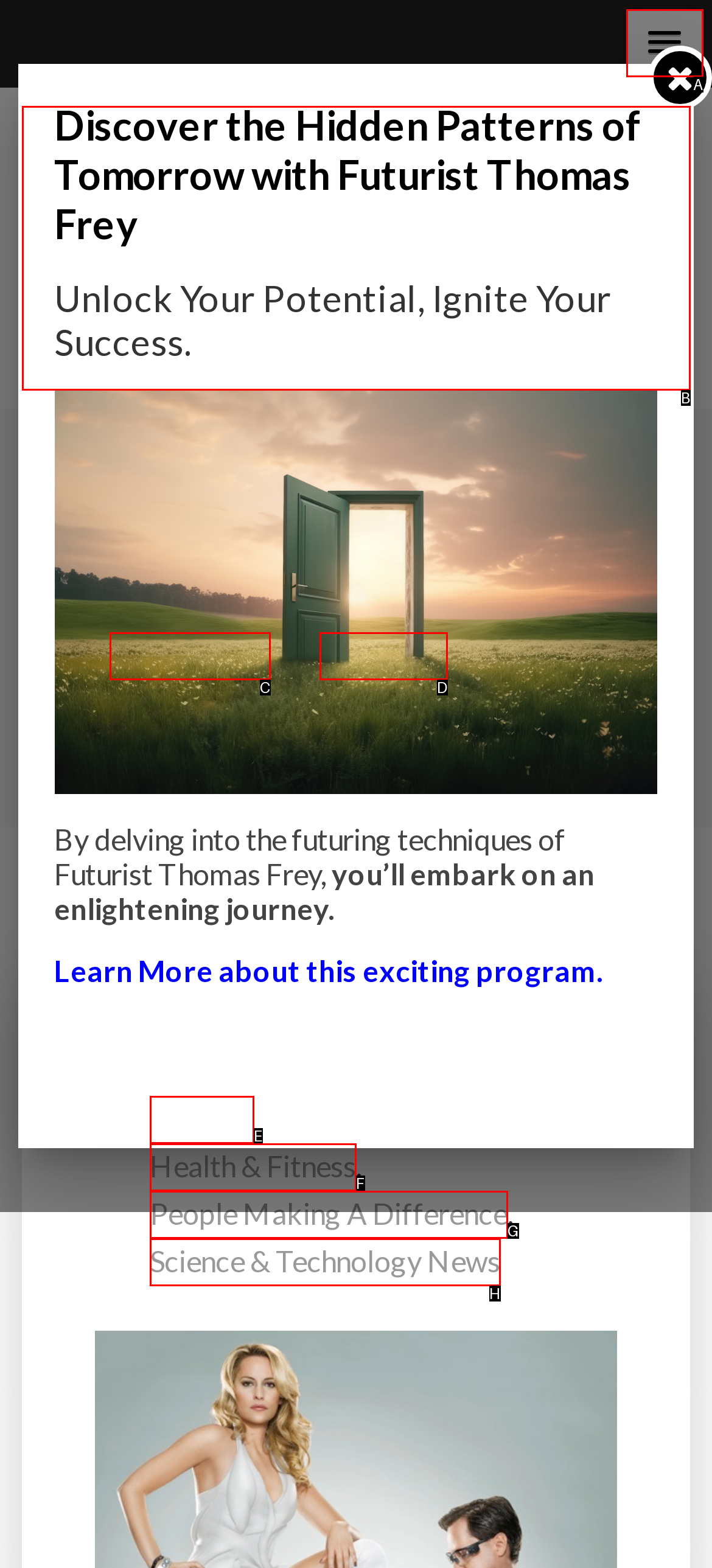Match the description: Health & Fitness to the correct HTML element. Provide the letter of your choice from the given options.

F